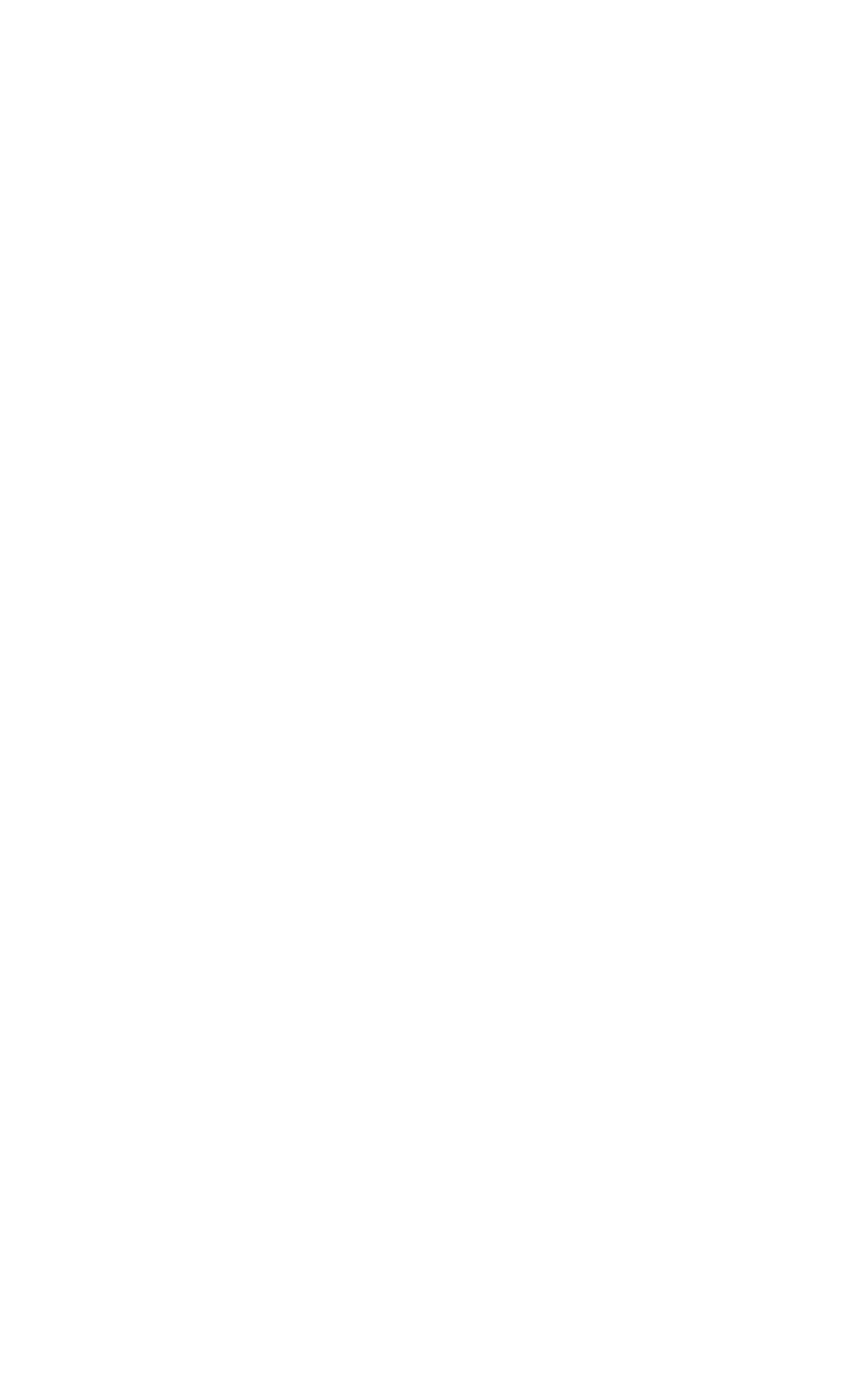Examine the image carefully and respond to the question with a detailed answer: 
What is the earliest month listed in the 'Archives' section?

I looked at the links under the 'Archives' heading and found that the earliest month listed is November 2016.